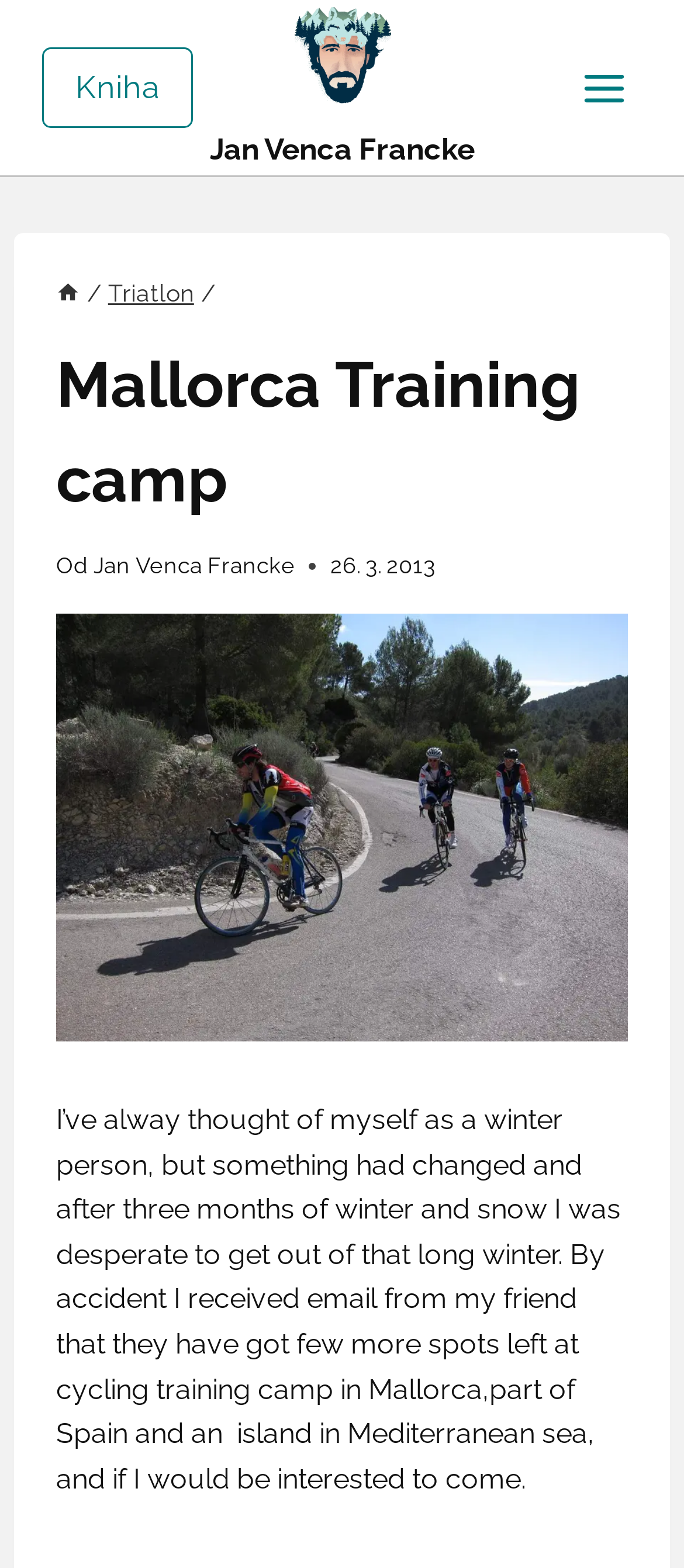Please find the bounding box coordinates (top-left x, top-left y, bottom-right x, bottom-right y) in the screenshot for the UI element described as follows: Jan Venca Francke

[0.306, 0.005, 0.694, 0.107]